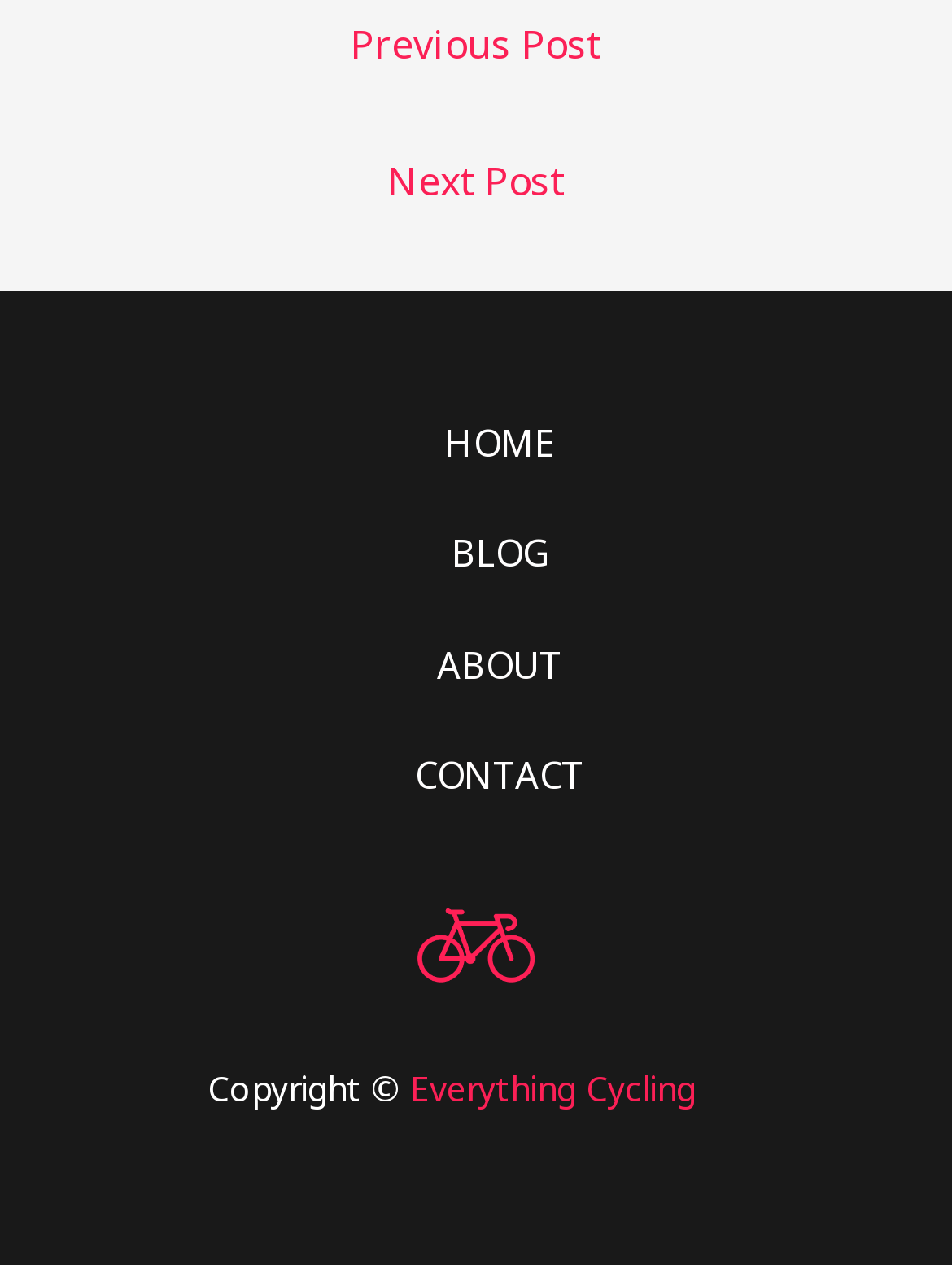How many navigation links are there?
Using the image, provide a detailed and thorough answer to the question.

I counted the number of links under the 'Site Navigation: Menu' element, which are 'HOME', 'BLOG', 'ABOUT', and 'CONTACT', so there are 4 navigation links.